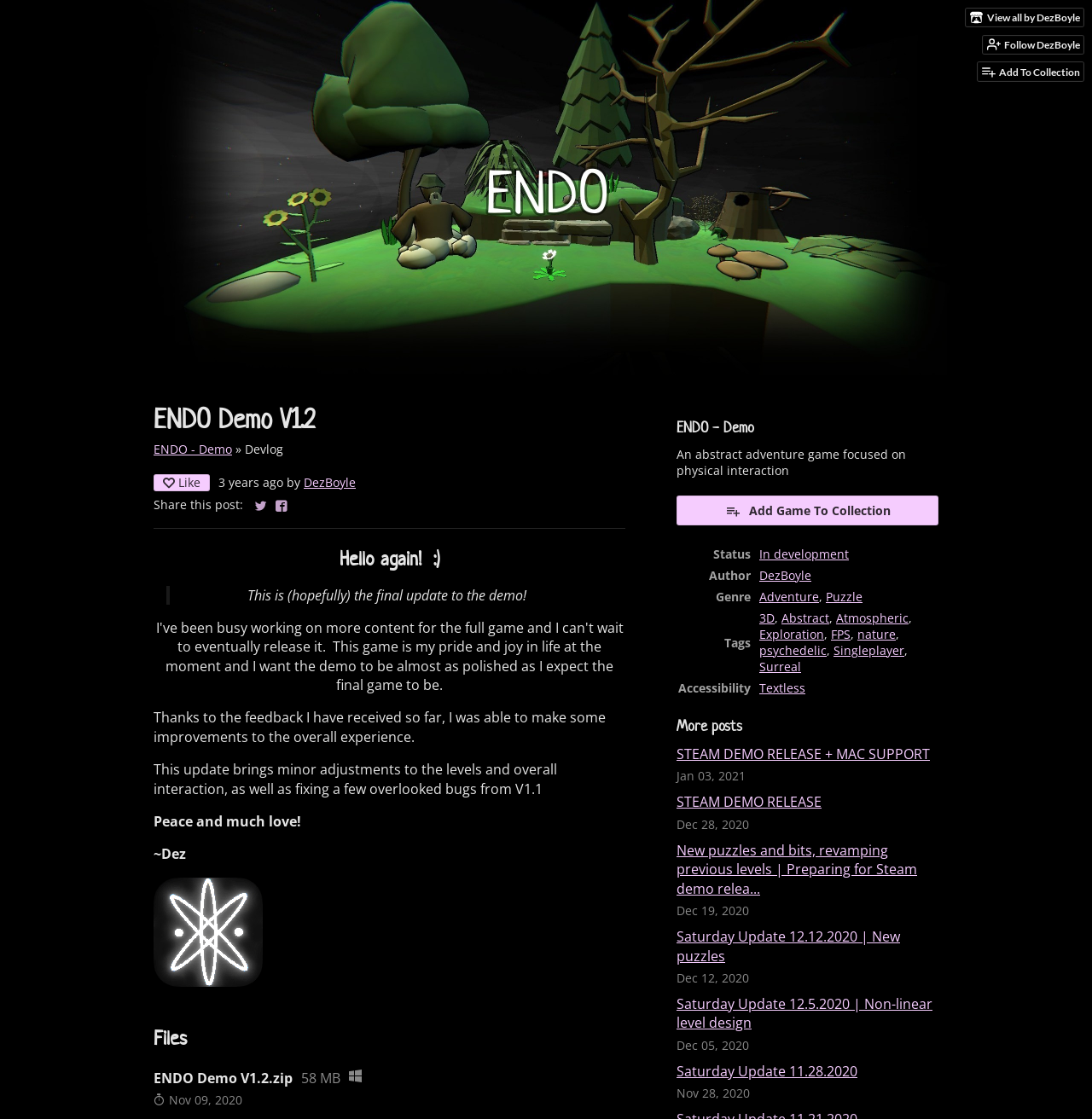Look at the image and write a detailed answer to the question: 
What is the name of the game?

I found the answer by looking at the heading 'ENDO Demo V1.2' which is located at the top of the webpage, and it is also mentioned in the link 'ENDO - Demo'.